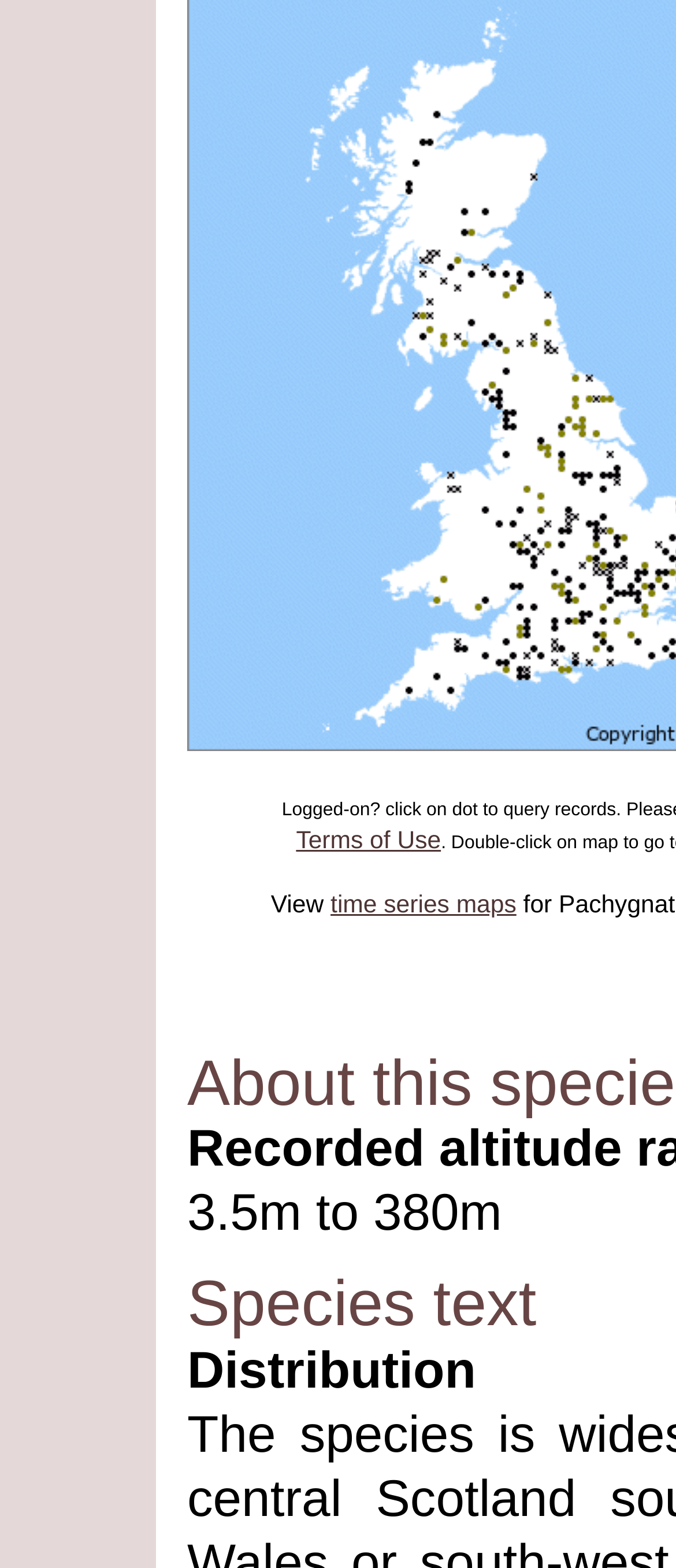Identify and provide the bounding box for the element described by: "Terms of Use".

[0.438, 0.528, 0.652, 0.545]